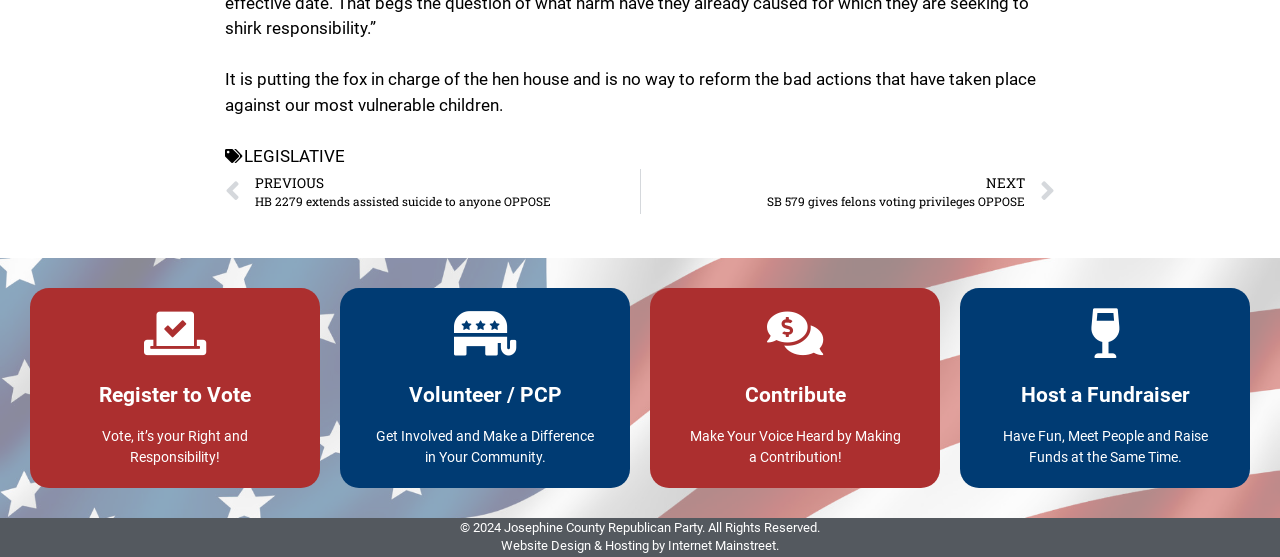Please locate the bounding box coordinates of the region I need to click to follow this instruction: "Host a fundraiser".

[0.75, 0.517, 0.977, 0.876]